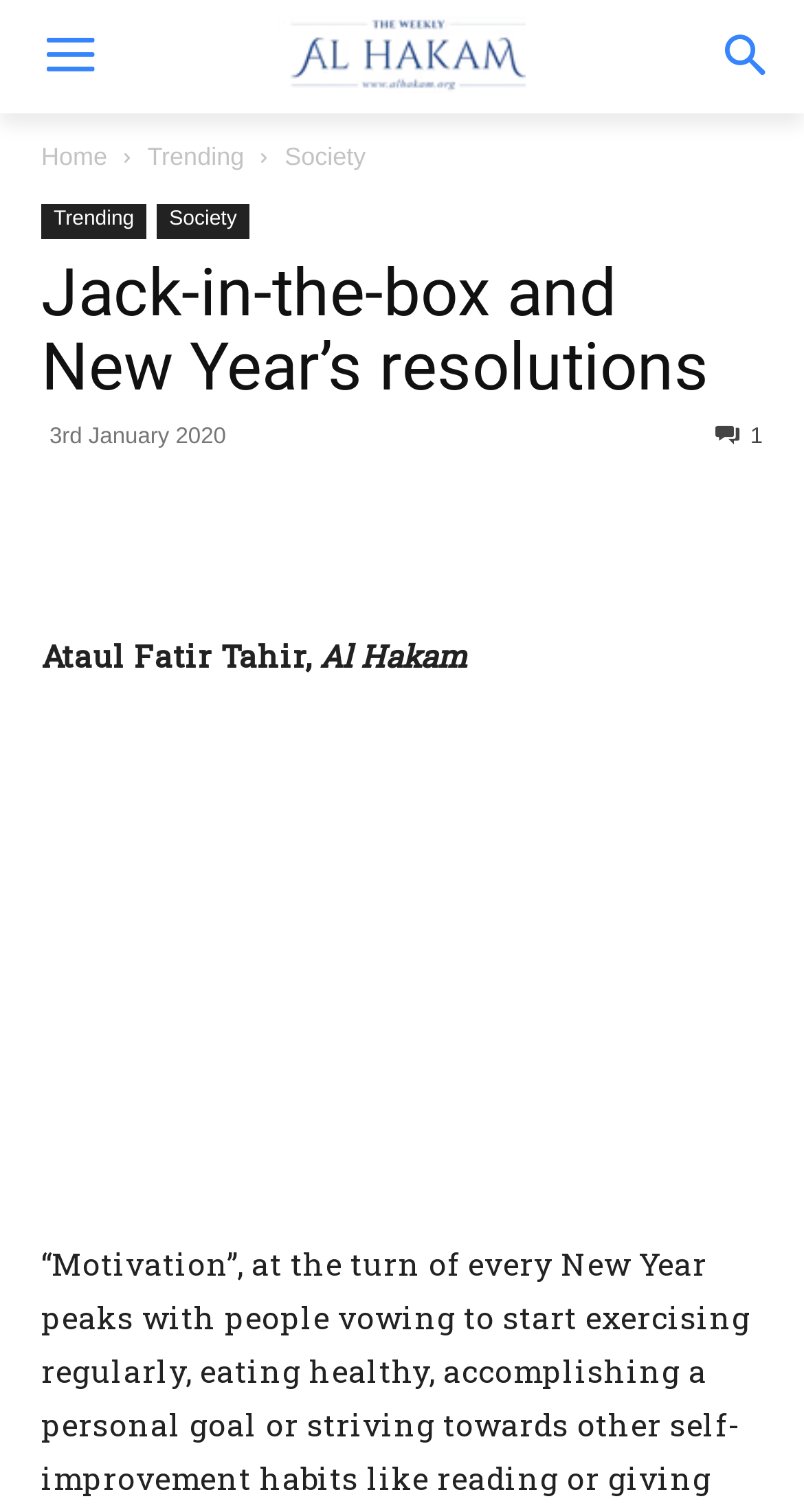What is the name of the publication?
Based on the image, give a one-word or short phrase answer.

Al Hakam